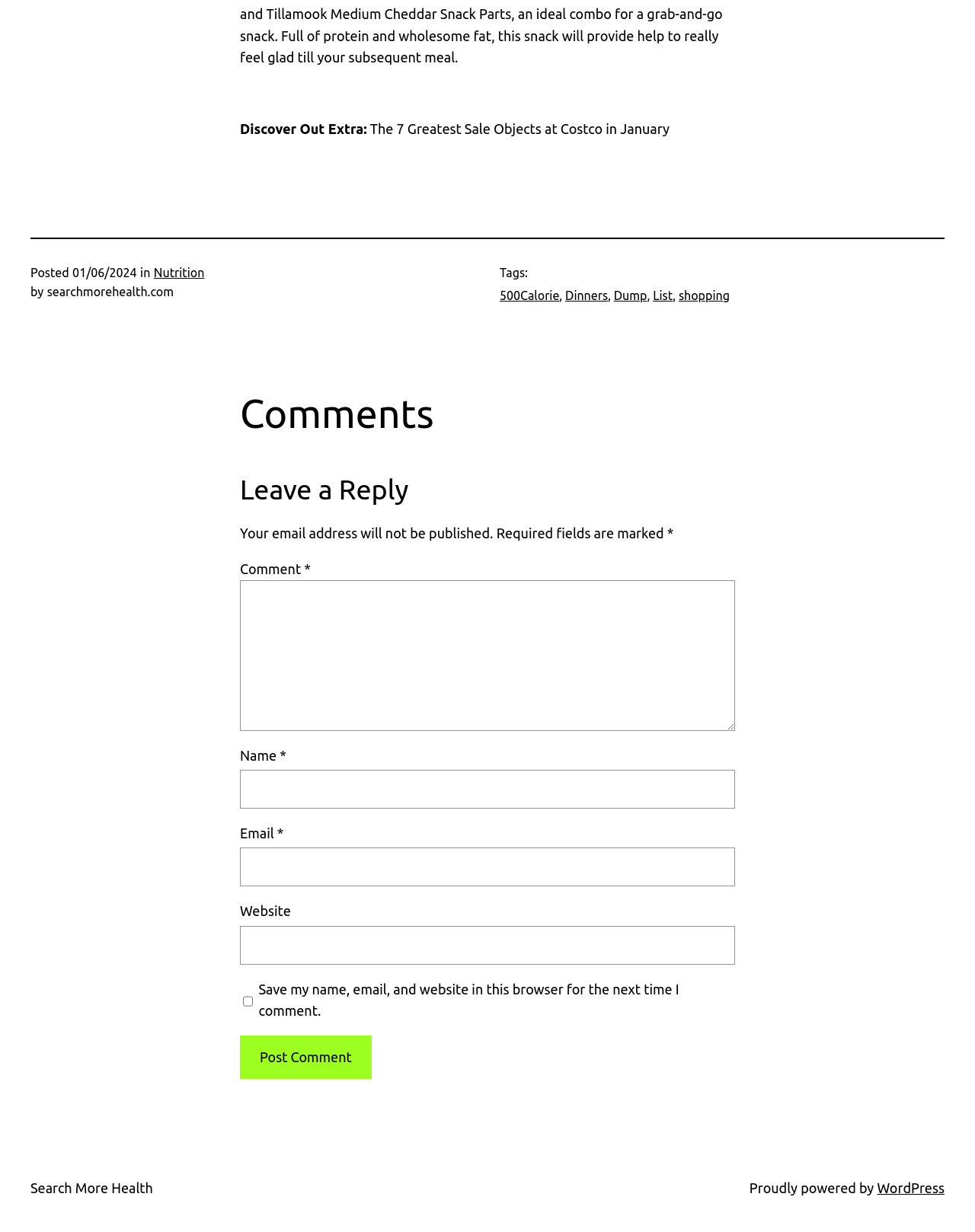Please respond to the question using a single word or phrase:
How many links are in the tags section?

5